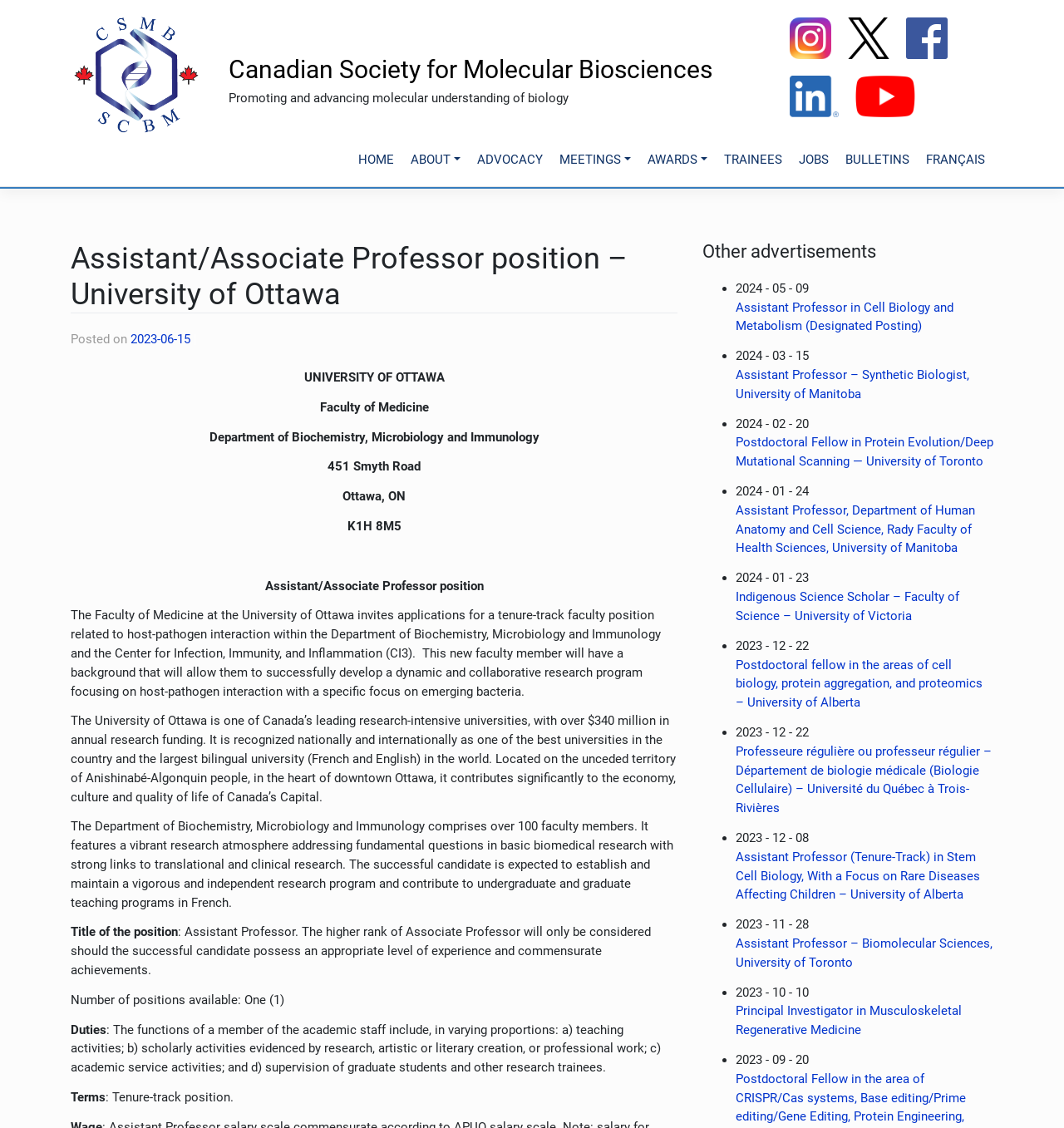Using the image as a reference, answer the following question in as much detail as possible:
What is the department of the advertised position?

The department of the advertised position is the Department of Biochemistry, Microbiology and Immunology, as mentioned in the webpage content under the 'Faculty of Medicine' section.